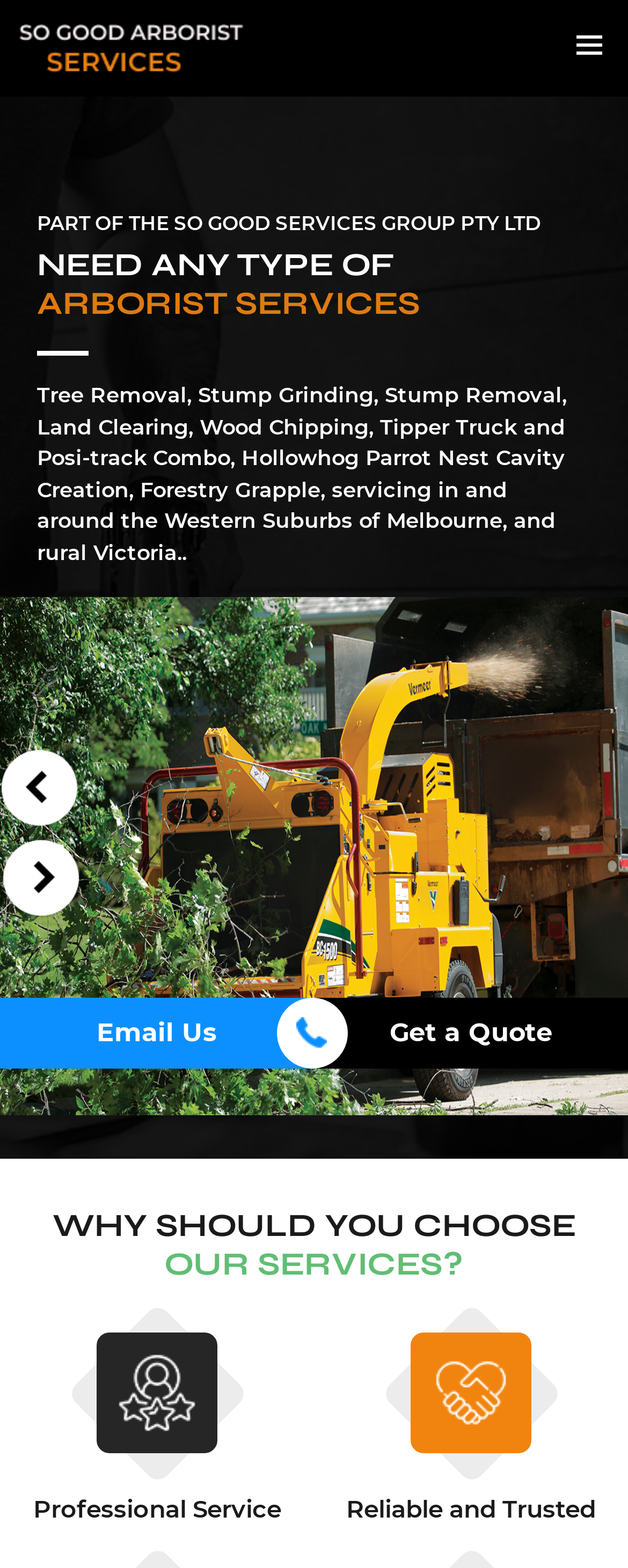Identify the bounding box of the UI element that matches this description: "alt="So Good Arborist Services"".

[0.031, 0.02, 0.386, 0.039]